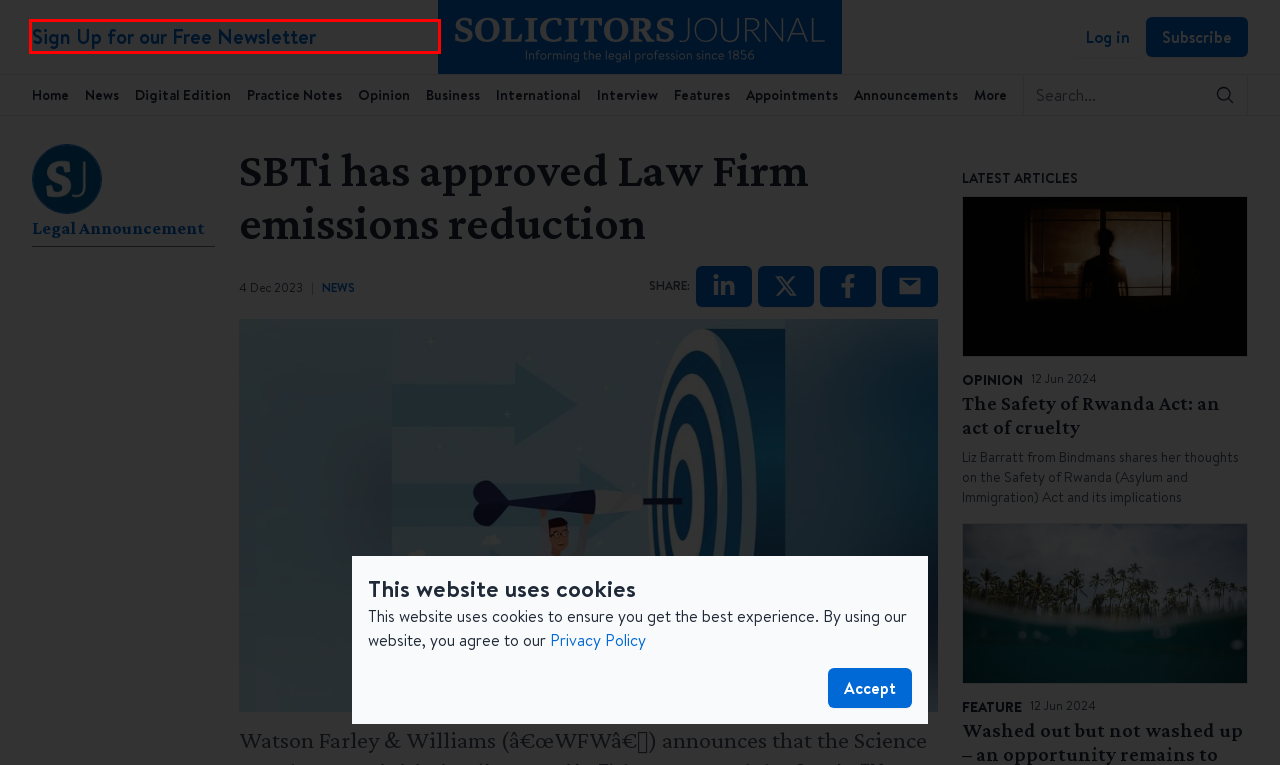A screenshot of a webpage is given, marked with a red bounding box around a UI element. Please select the most appropriate webpage description that fits the new page after clicking the highlighted element. Here are the candidates:
A. The Legal & Public Notices Advertising Agency – Professional – Time Saving – Cost Effective
B. AML Checks | Anti Money Laundering Checks & Services | SmartSearch
C. International In-House Counsel Journal
D. Solicitors Journal - 404:Not Found
E. Shieldpay | Simplify your complex transactions
F. Latest Legal News | Solicitors Journal
G. Solicitors Journal - Weekly News Letter Sign Up
H. Larcier-Intersentia ~ Webshop ~ Books, trainings, journals and digital solutions

G